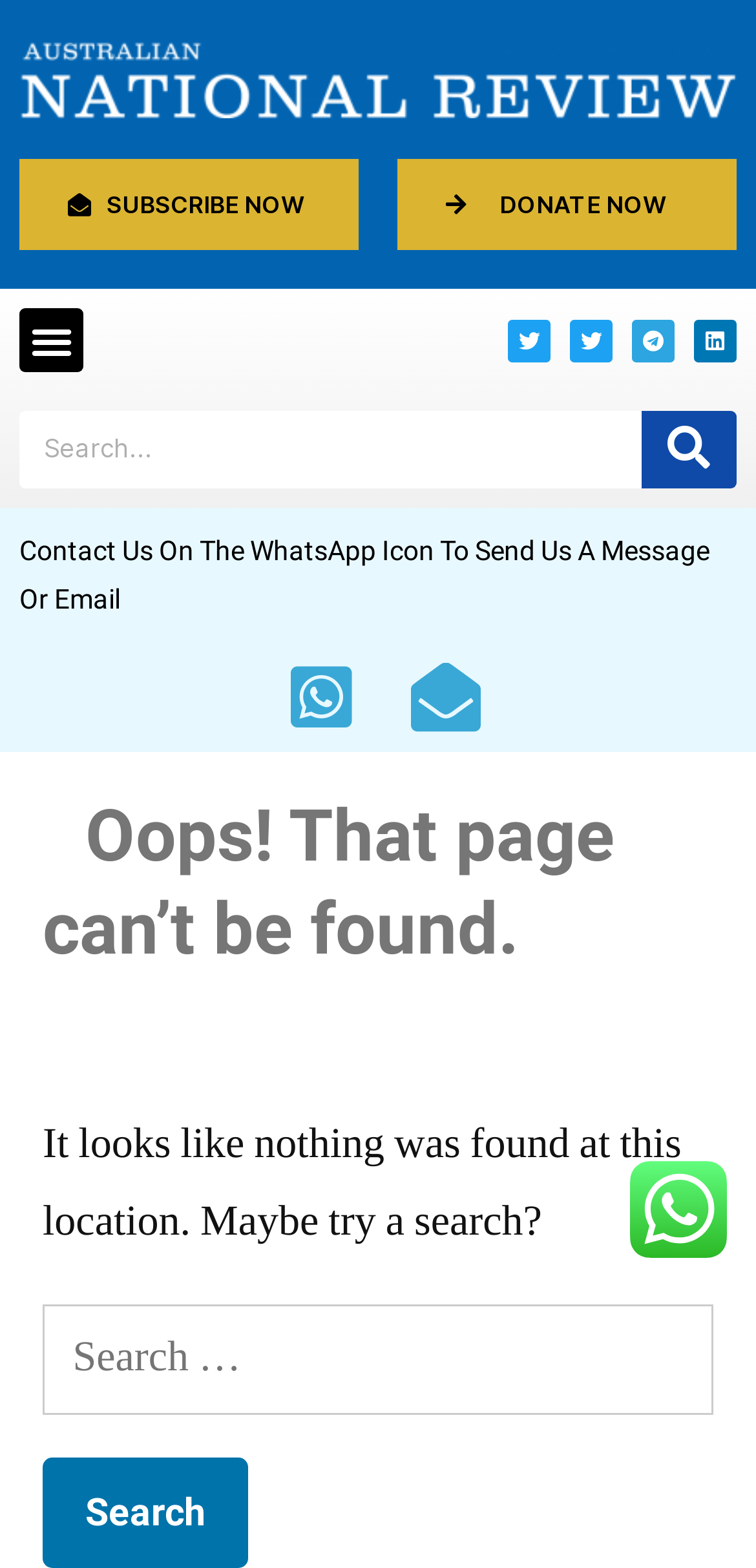Please identify the bounding box coordinates of the area that needs to be clicked to follow this instruction: "Search for a specific topic".

[0.056, 0.831, 0.944, 0.902]